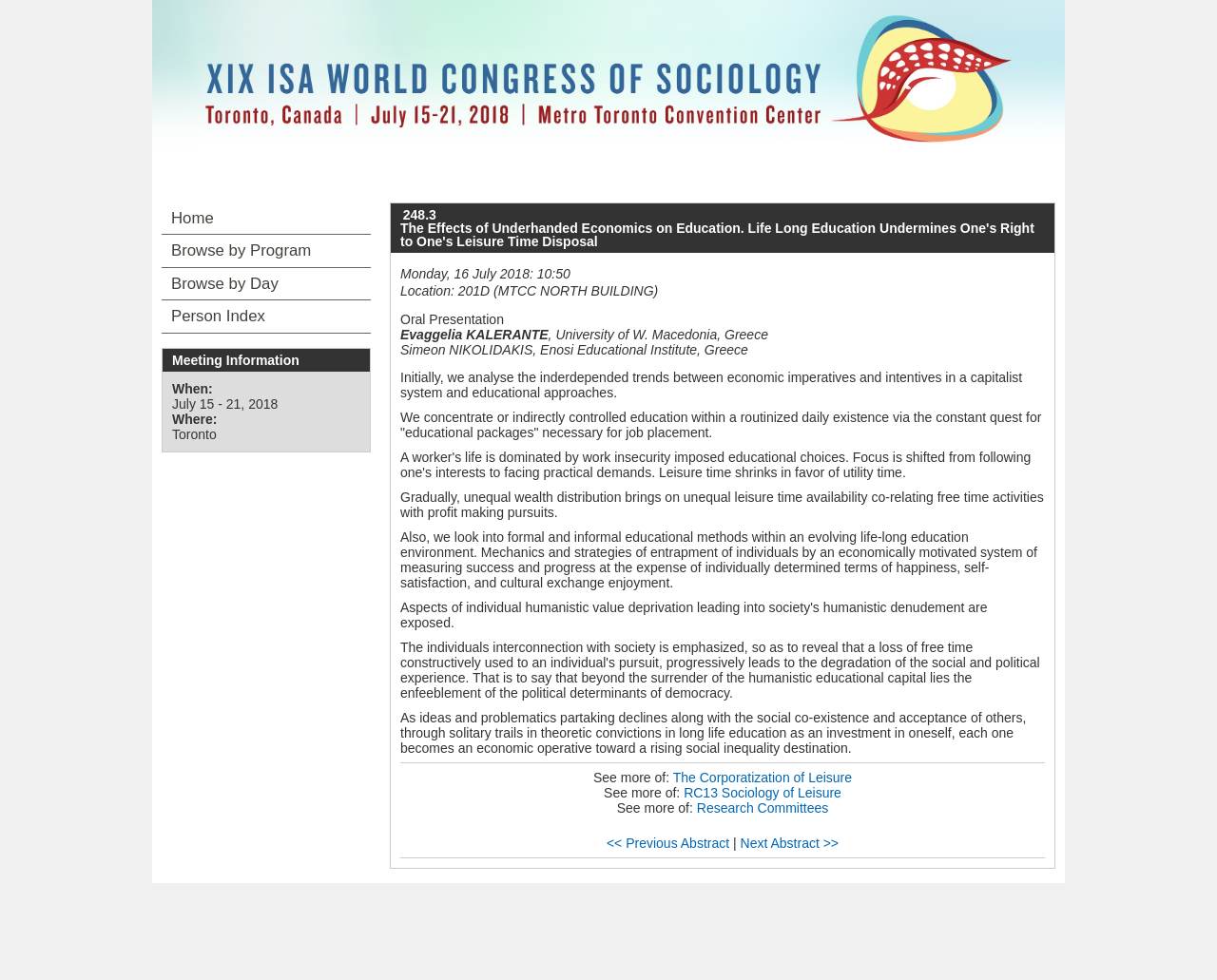Determine the bounding box coordinates of the UI element that matches the following description: "Home". The coordinates should be four float numbers between 0 and 1 in the format [left, top, right, bottom].

[0.133, 0.206, 0.305, 0.239]